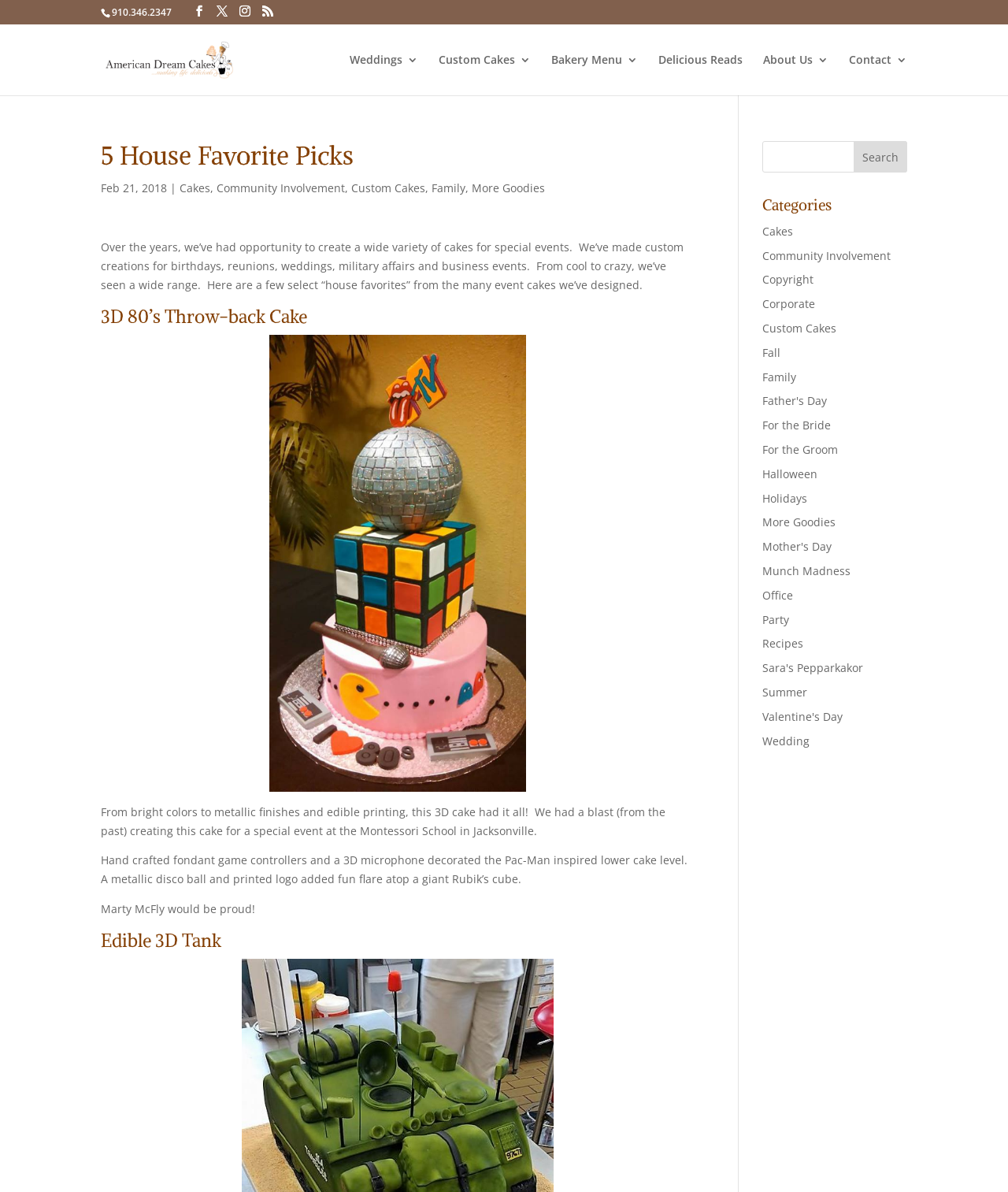What is the purpose of the search bar on the webpage?
Give a thorough and detailed response to the question.

The search bar is located at the top right corner of the webpage, and it allows users to search for specific categories, such as cakes, community involvement, or holidays, as indicated by the list of links below the search bar.